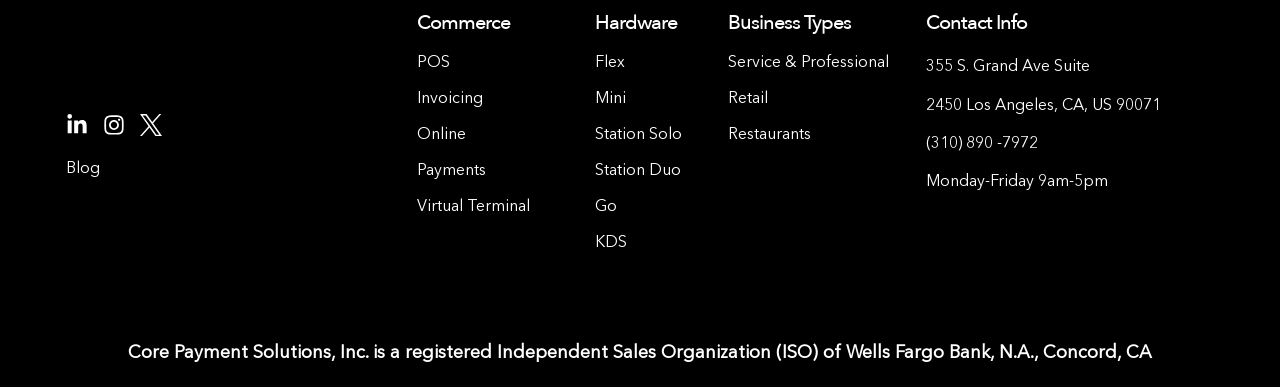How many types of hardware are listed?
From the image, provide a succinct answer in one word or a short phrase.

6